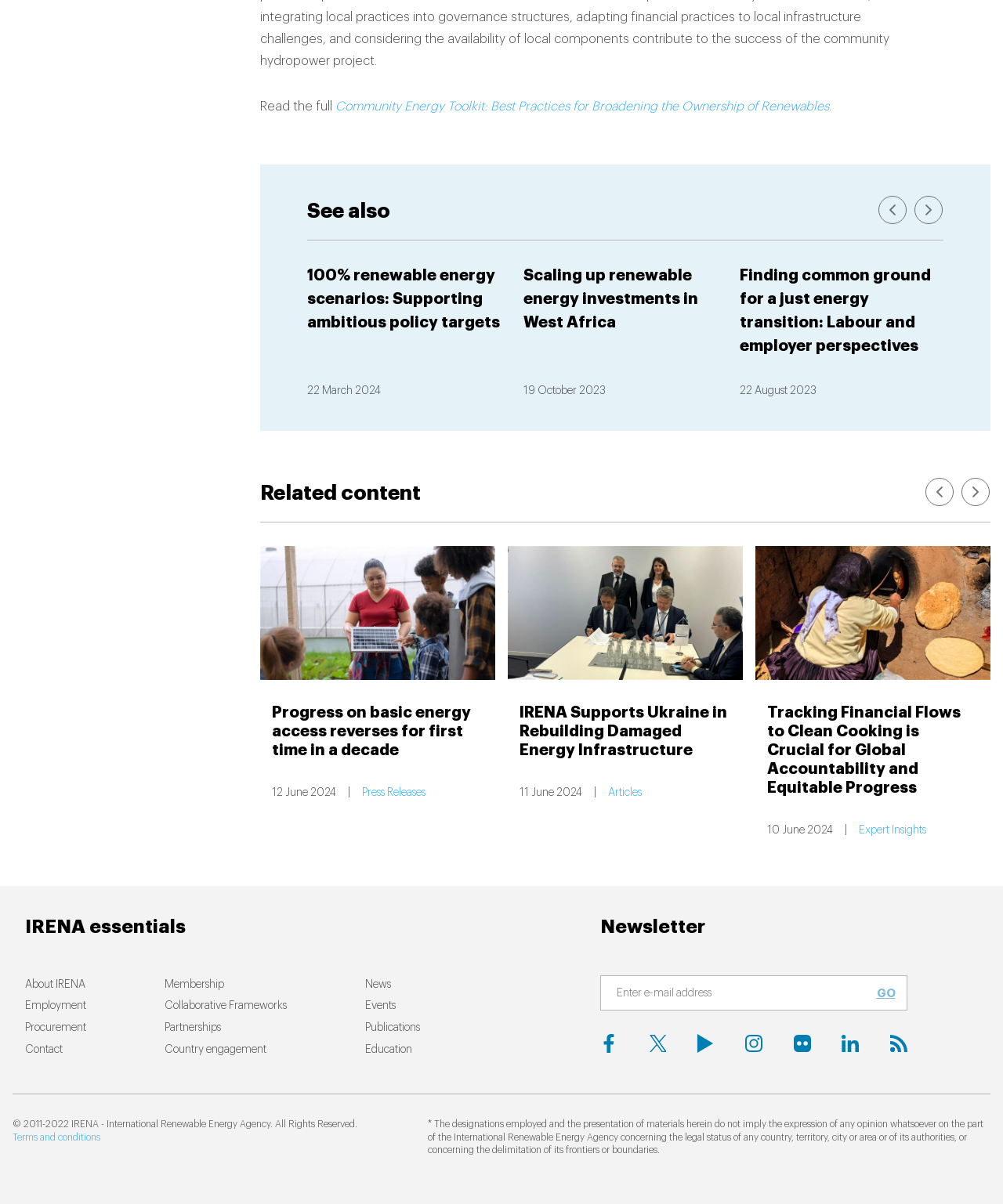Find the bounding box coordinates for the area you need to click to carry out the instruction: "Follow IRENA on Facebook". The coordinates should be four float numbers between 0 and 1, indicated as [left, top, right, bottom].

[0.598, 0.859, 0.616, 0.875]